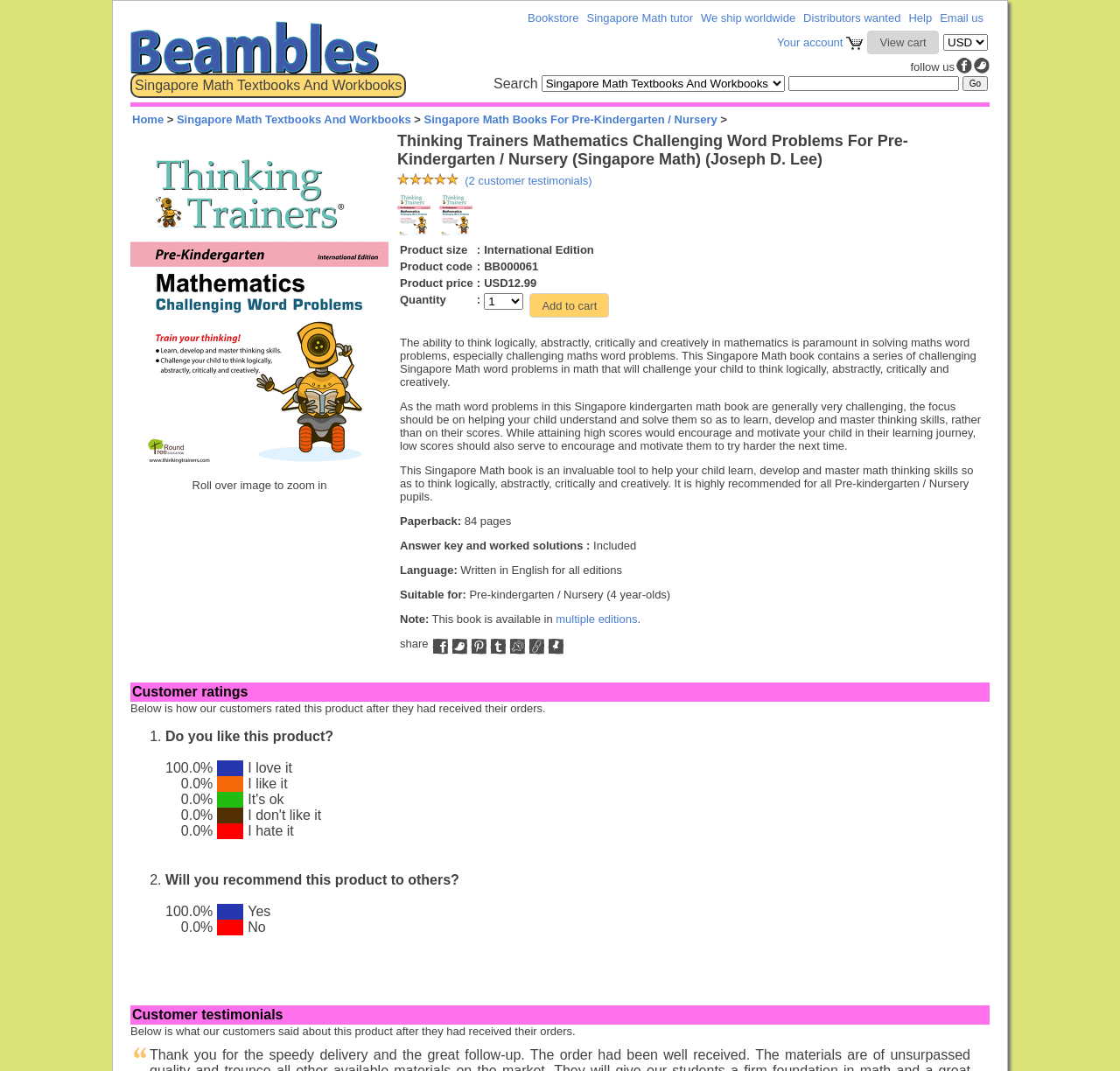Predict the bounding box coordinates of the area that should be clicked to accomplish the following instruction: "Click on the 'Singapore Math tutor' link". The bounding box coordinates should consist of four float numbers between 0 and 1, i.e., [left, top, right, bottom].

[0.524, 0.011, 0.619, 0.023]